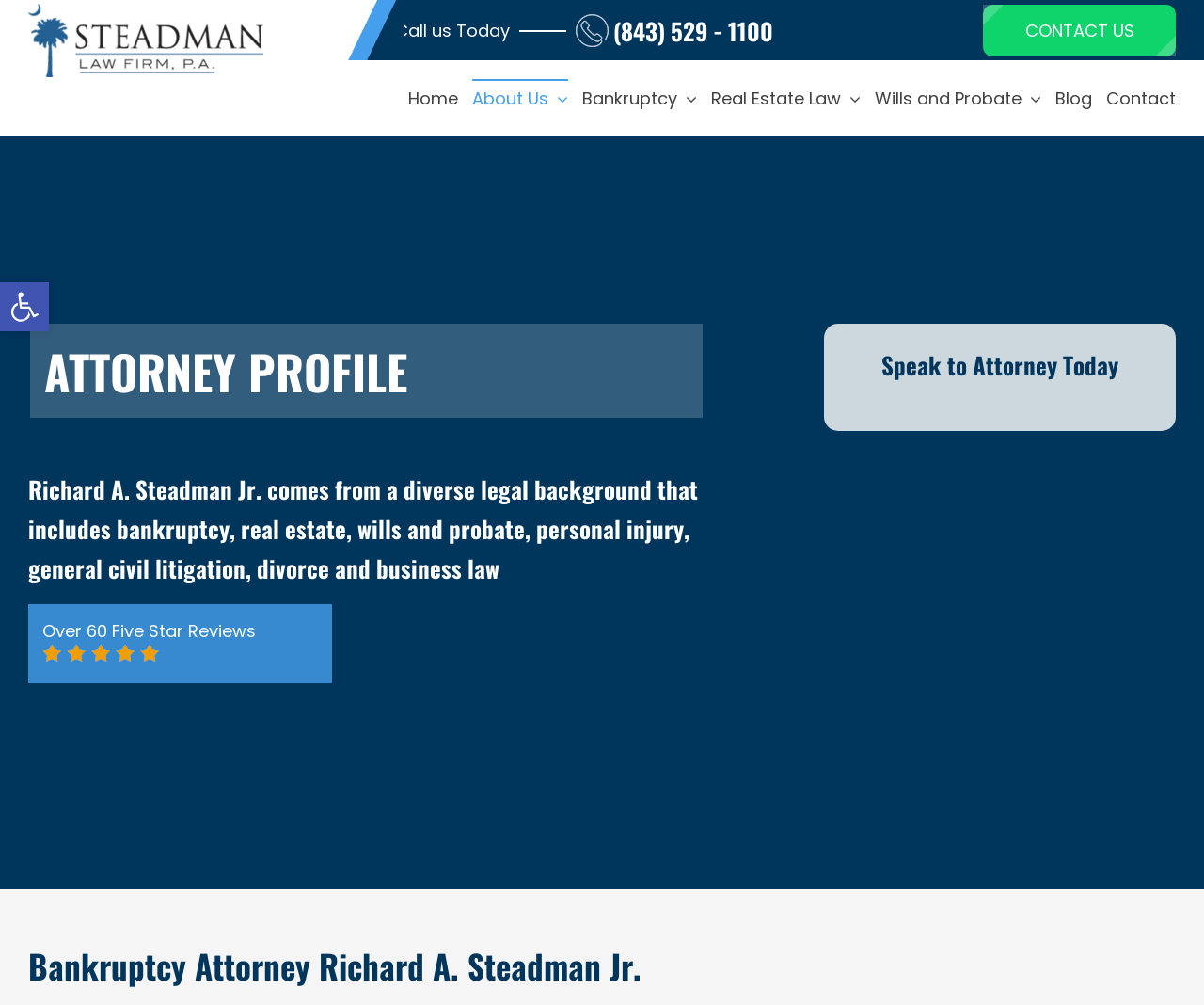Find the bounding box coordinates for the area that must be clicked to perform this action: "Read the 'Toward a Theology of Santa Claus' article".

None